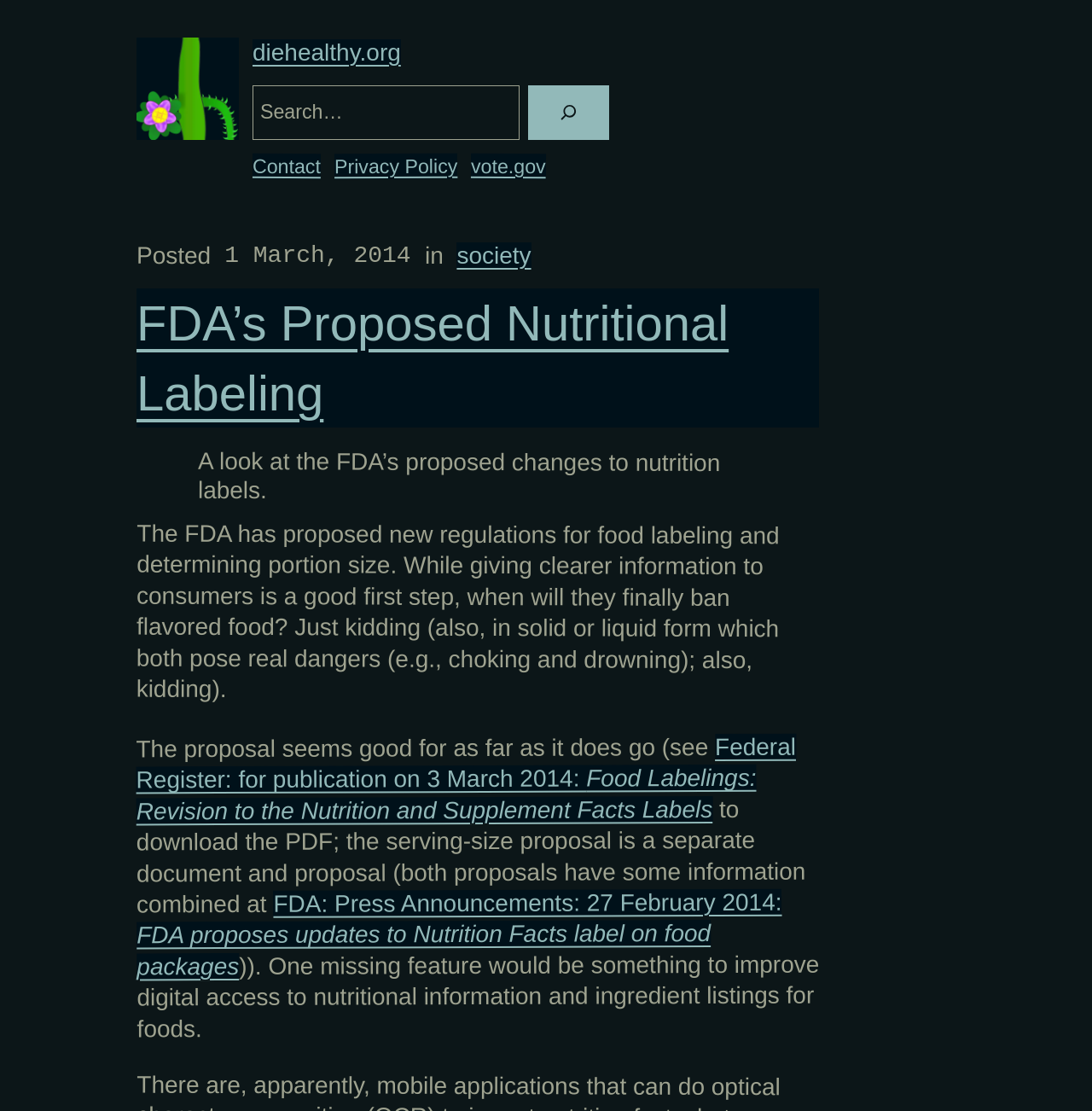Look at the image and answer the question in detail:
When was the article posted?

The article's posting date is mentioned at the top of the webpage, below the navigation menu. The exact date is 1 March, 2014, which is displayed in the format '1 March, 2014'.